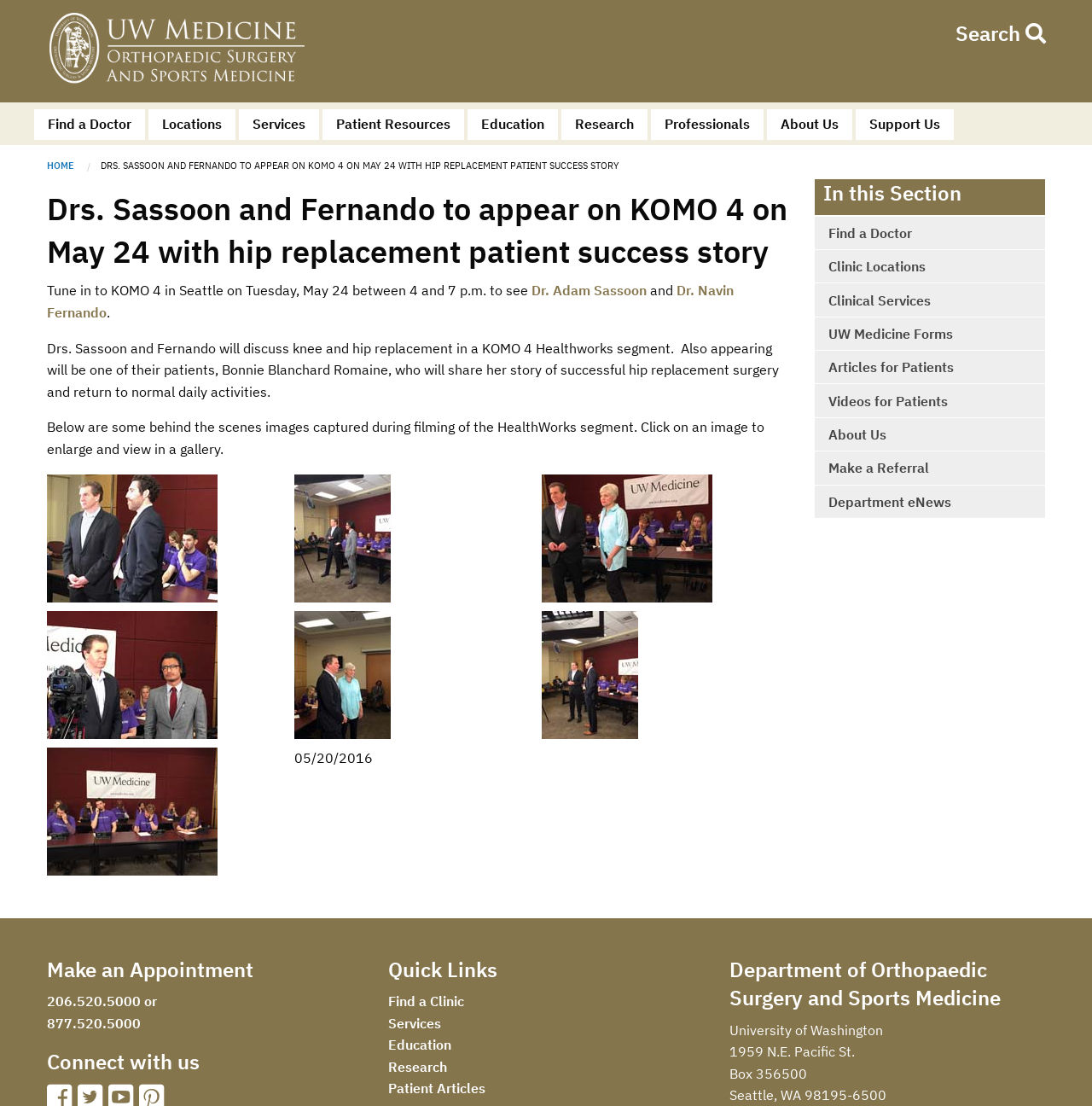Please identify the bounding box coordinates of the clickable area that will allow you to execute the instruction: "Search for something".

[0.287, 0.018, 0.962, 0.044]